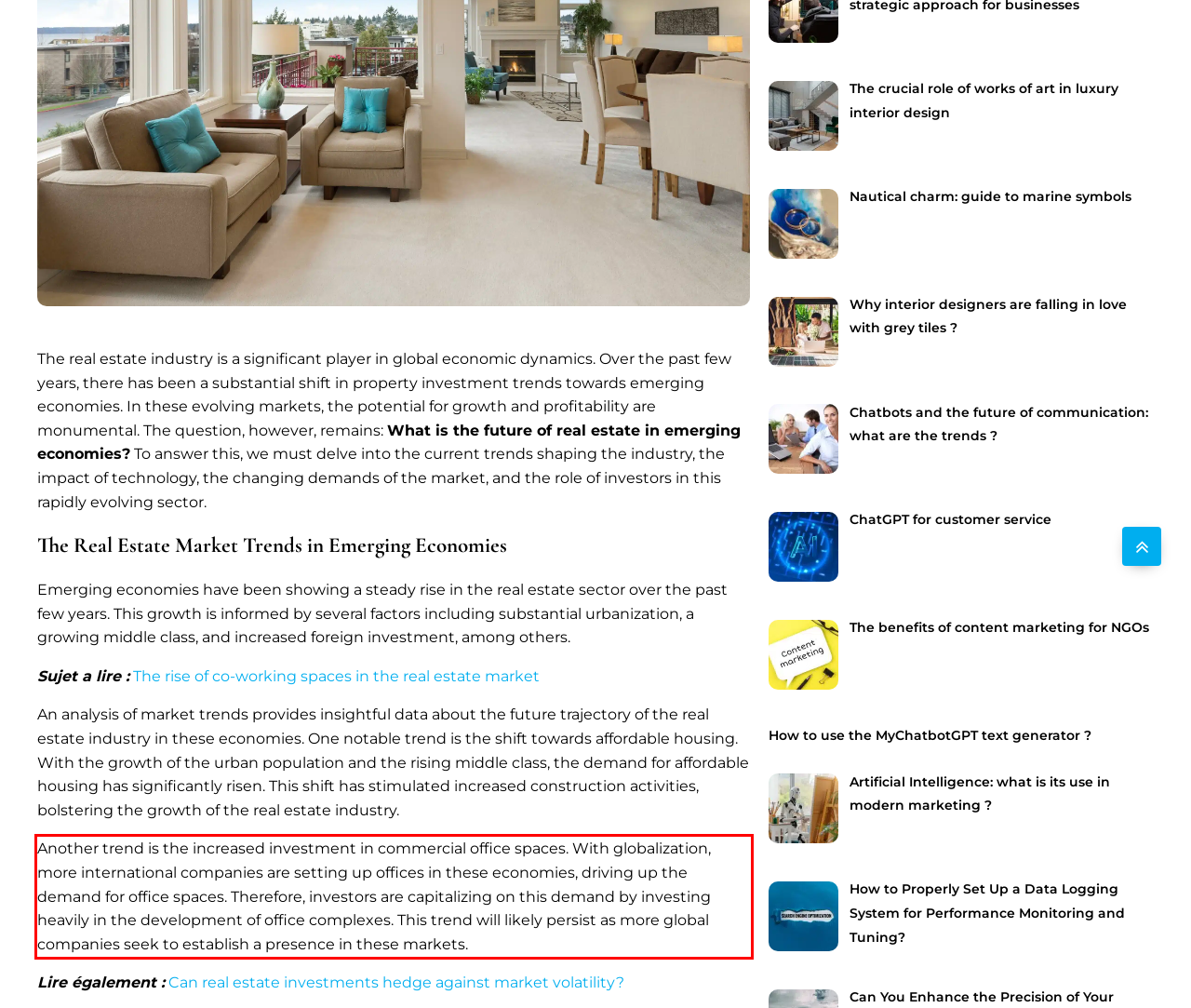Please identify and extract the text content from the UI element encased in a red bounding box on the provided webpage screenshot.

Another trend is the increased investment in commercial office spaces. With globalization, more international companies are setting up offices in these economies, driving up the demand for office spaces. Therefore, investors are capitalizing on this demand by investing heavily in the development of office complexes. This trend will likely persist as more global companies seek to establish a presence in these markets.